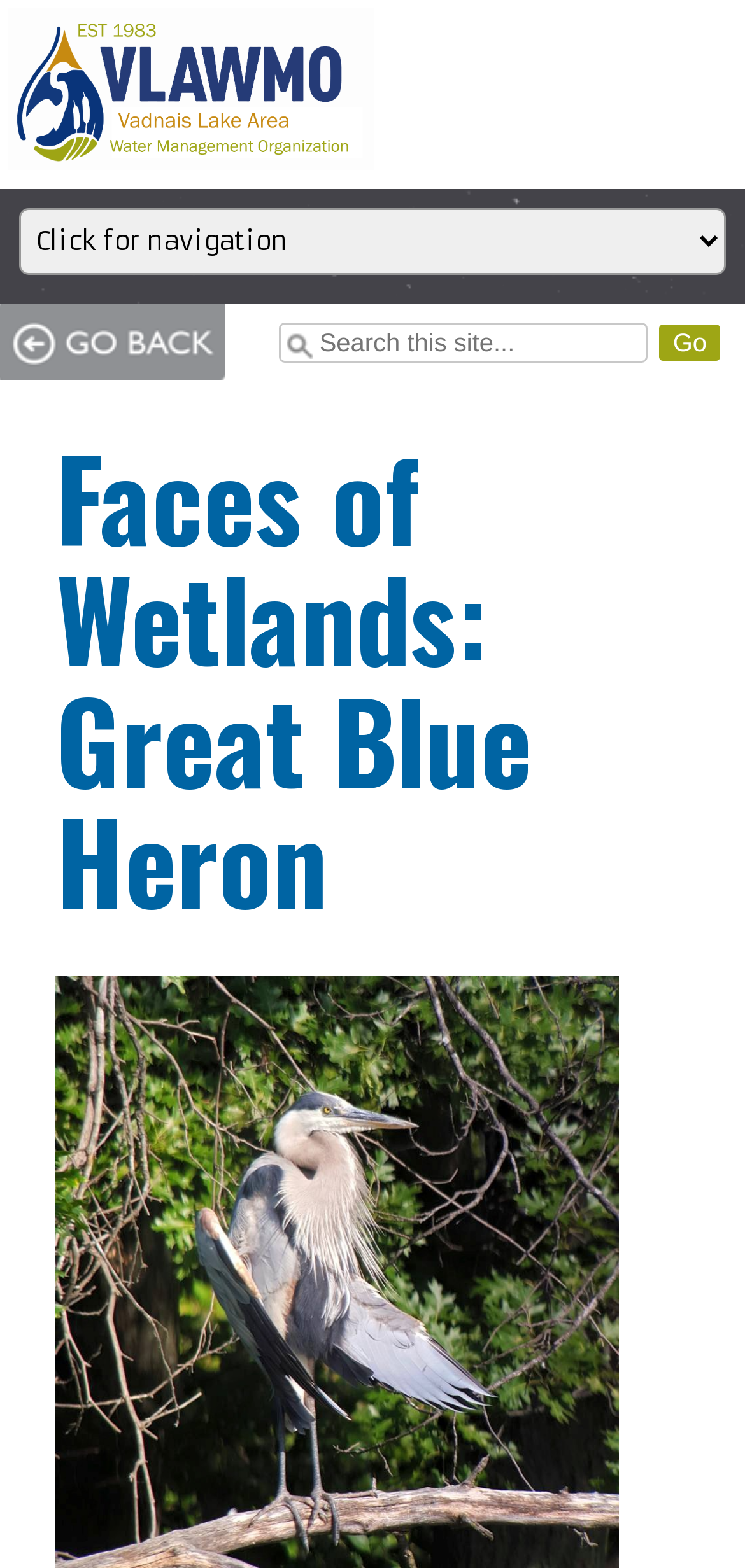What is the position of the search bar on the webpage?
Look at the image and provide a detailed response to the question.

I looked at the bounding box coordinates of the searchbox and button, and found that their x1 and x2 values are around 0.375 and 0.87, respectively. This suggests that the search bar is located on the top-right side of the webpage.